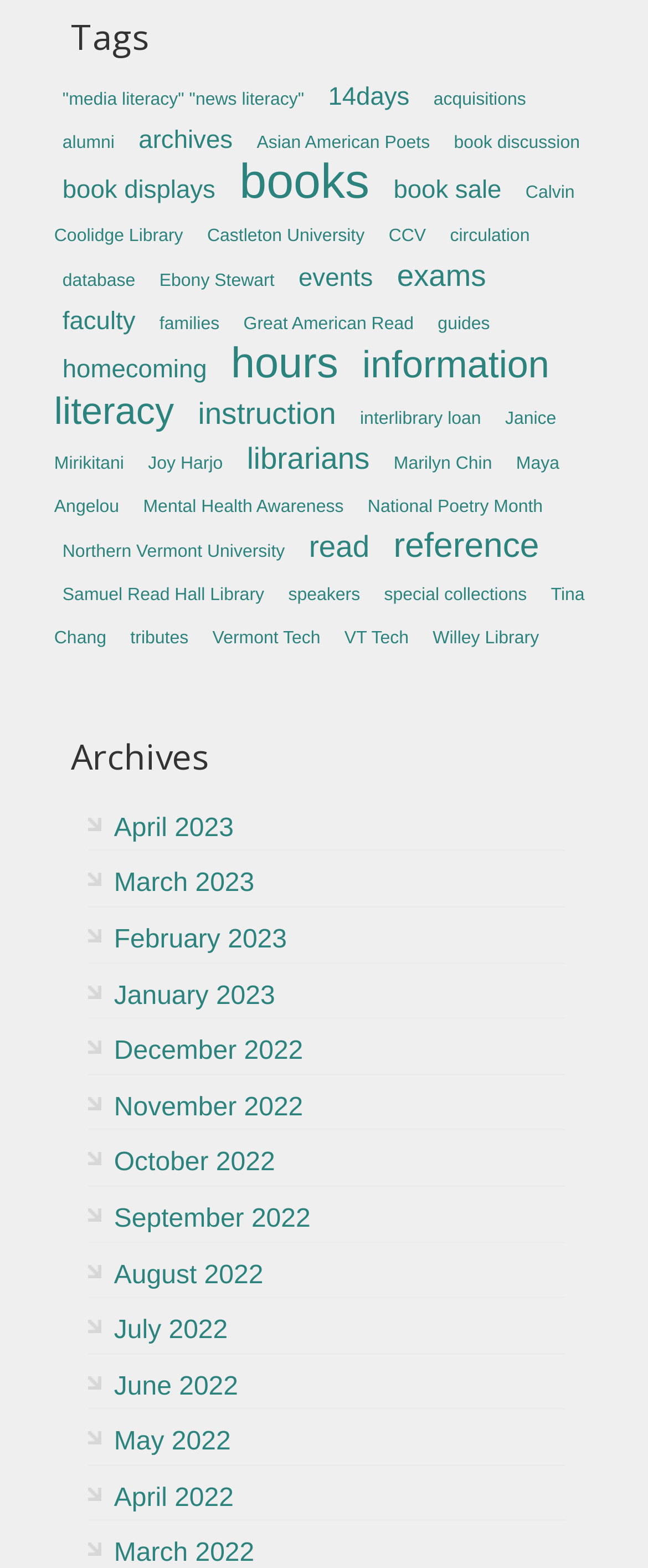Please answer the following query using a single word or phrase: 
What is the most recent archive?

April 2023